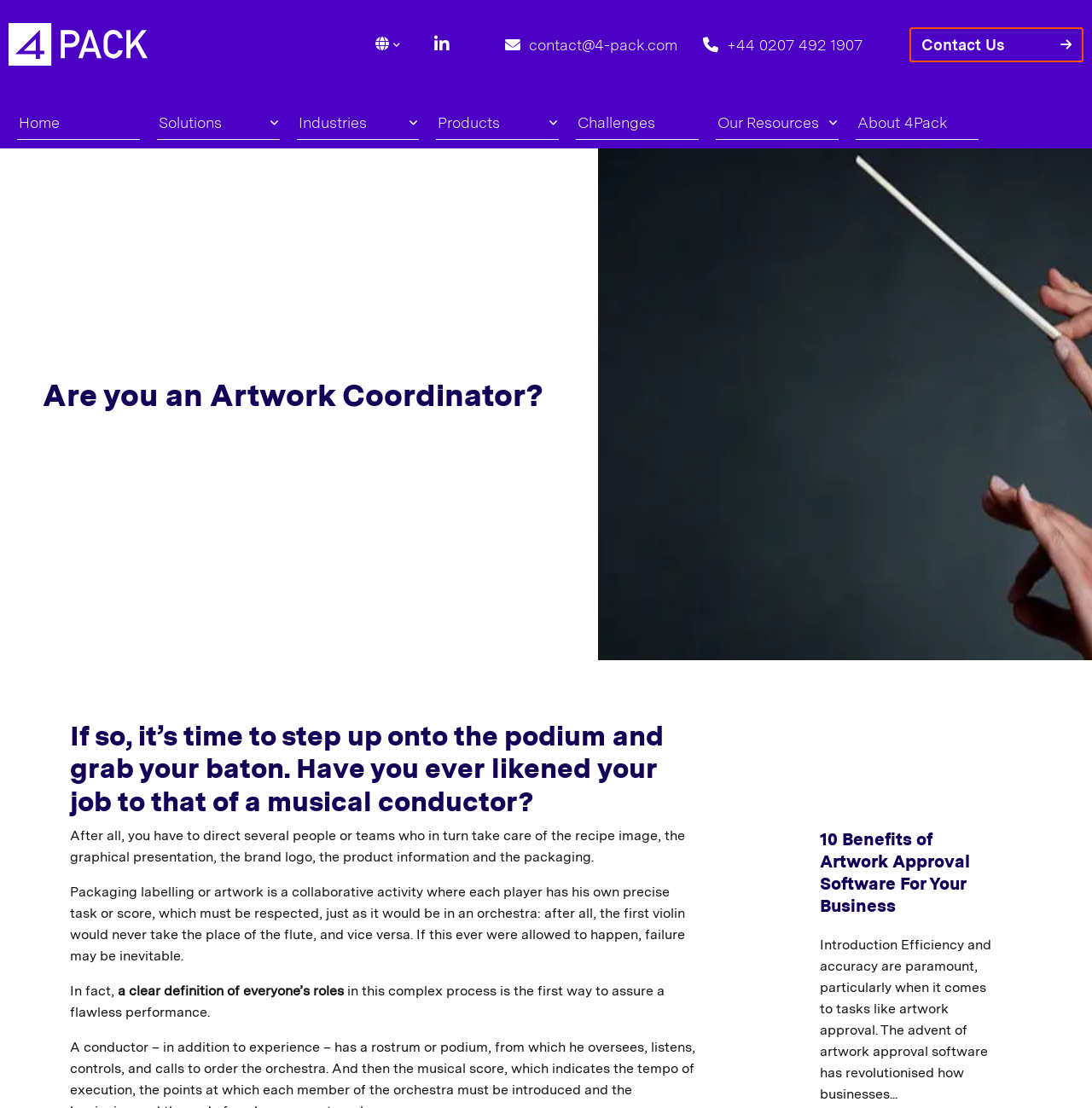Please locate the UI element described by "+44 0207 492 1907" and provide its bounding box coordinates.

[0.644, 0.032, 0.79, 0.048]